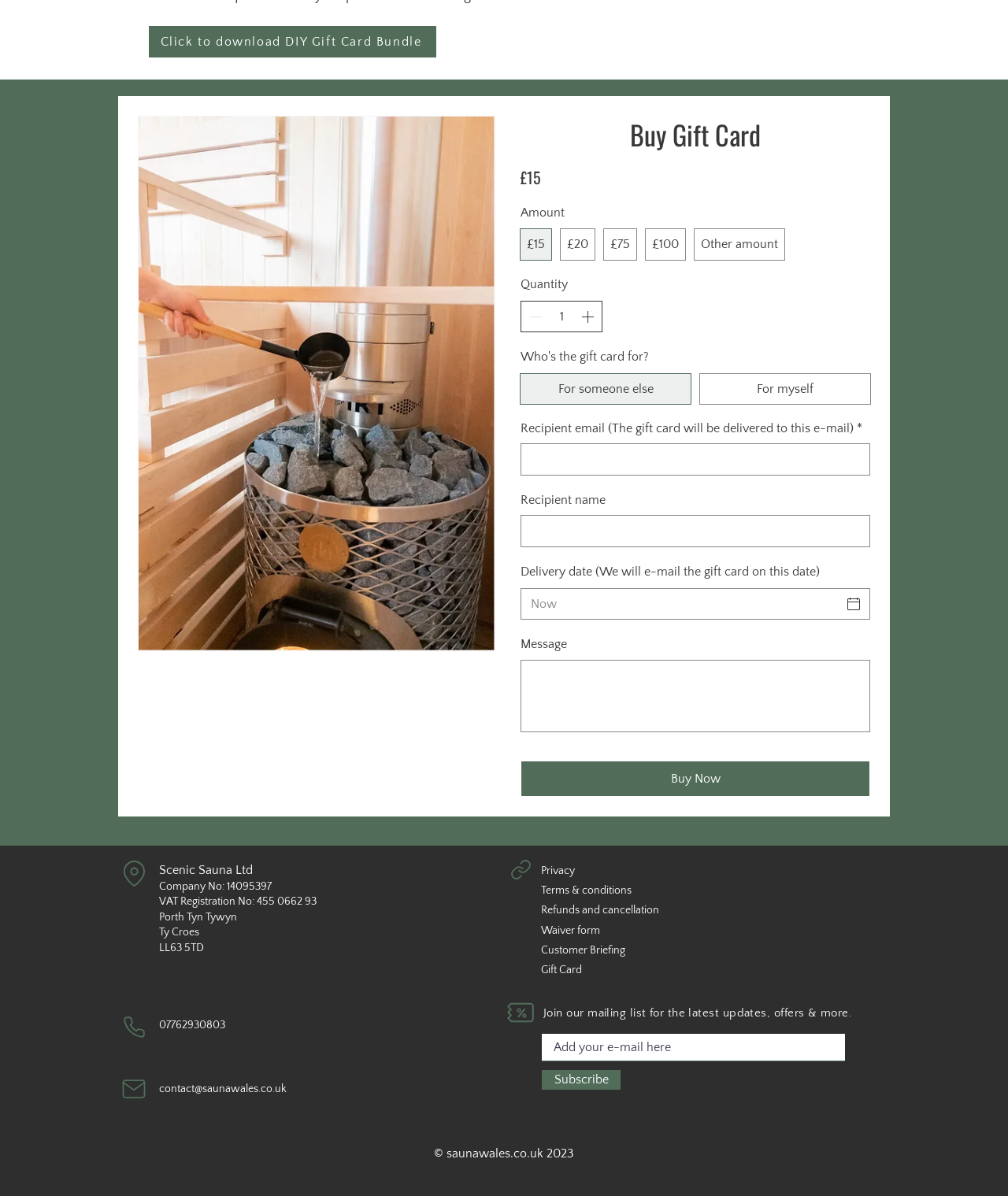What is the minimum quantity of gift cards that can be purchased?
Please give a detailed and elaborate answer to the question based on the image.

Based on the spinbutton element with the label 'Quantity', the minimum value is 1, which indicates that the user can purchase at least one gift card.